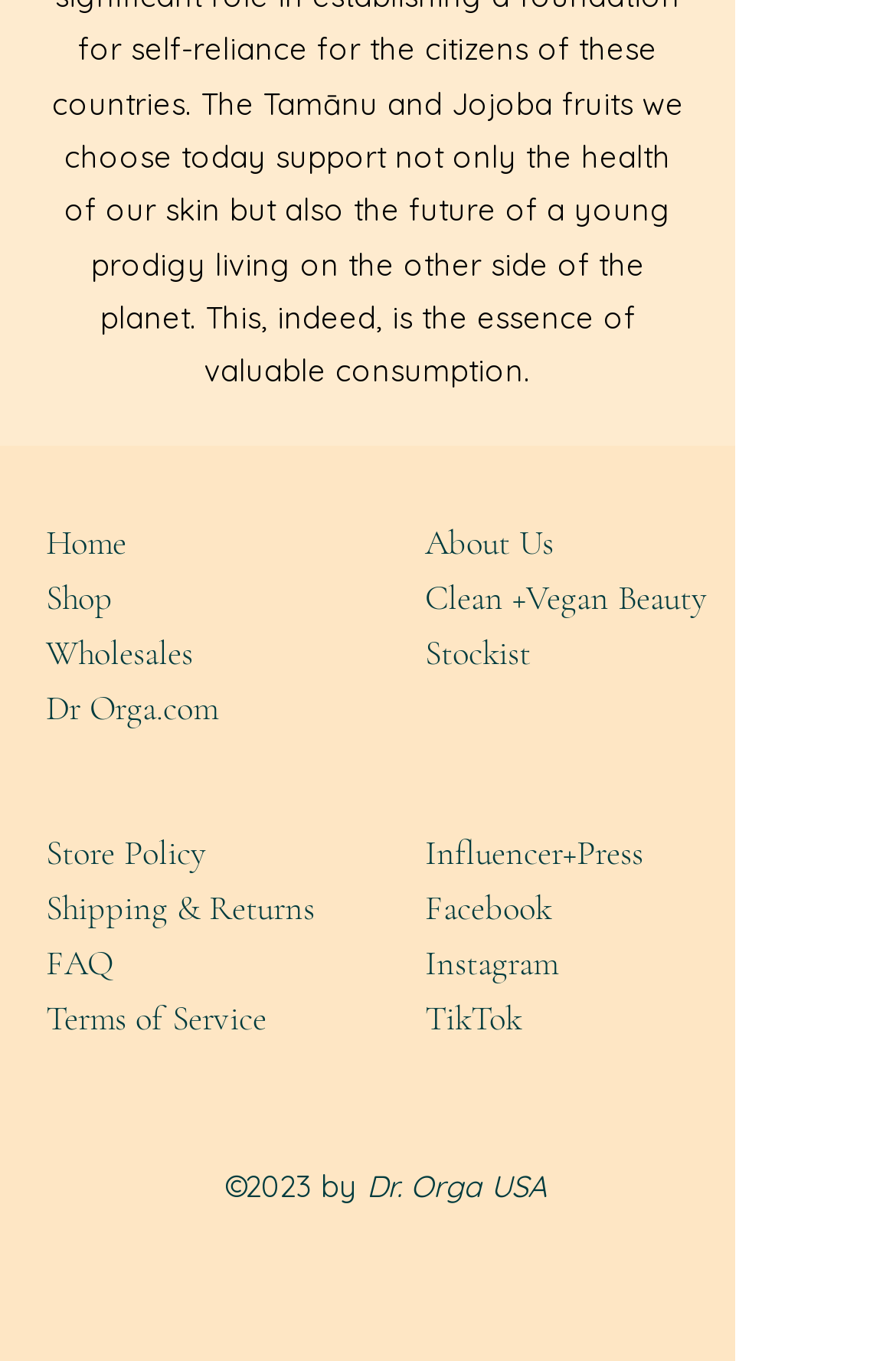Could you locate the bounding box coordinates for the section that should be clicked to accomplish this task: "go to home page".

[0.051, 0.381, 0.141, 0.413]